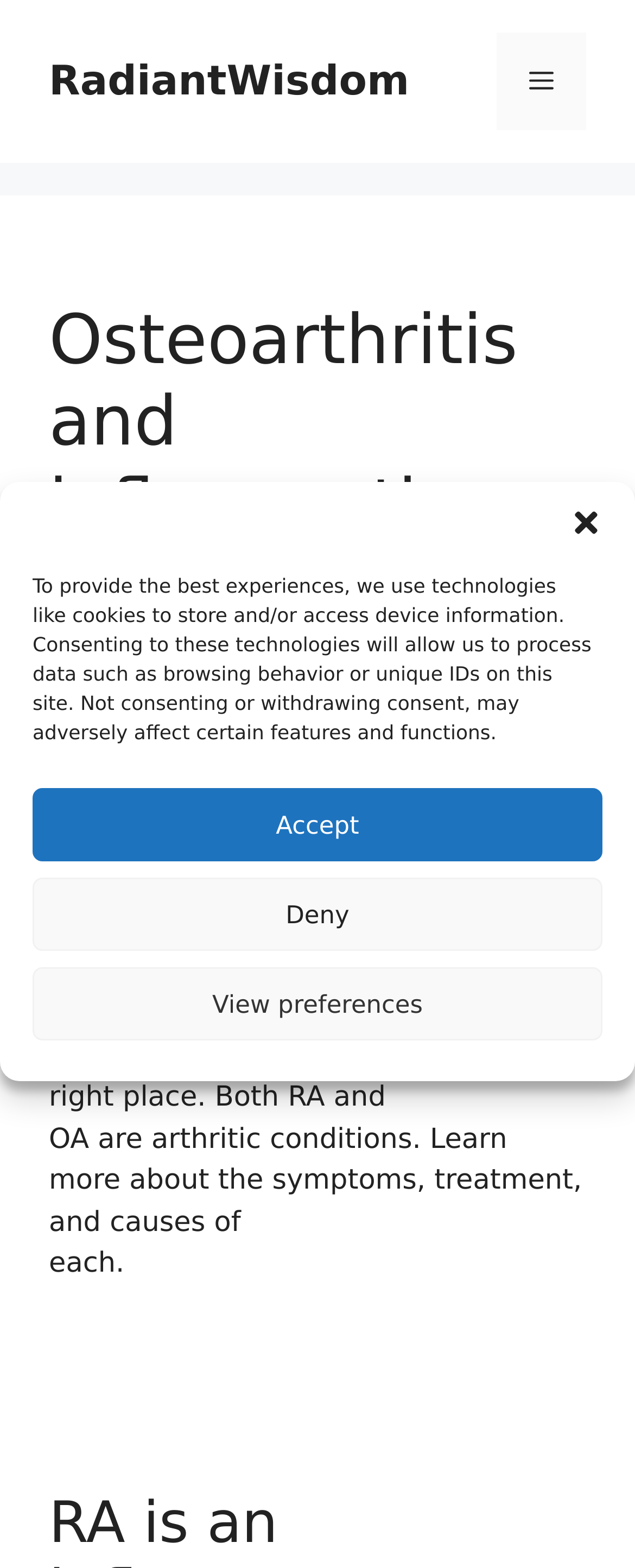Who is the author of this article? Observe the screenshot and provide a one-word or short phrase answer.

admin